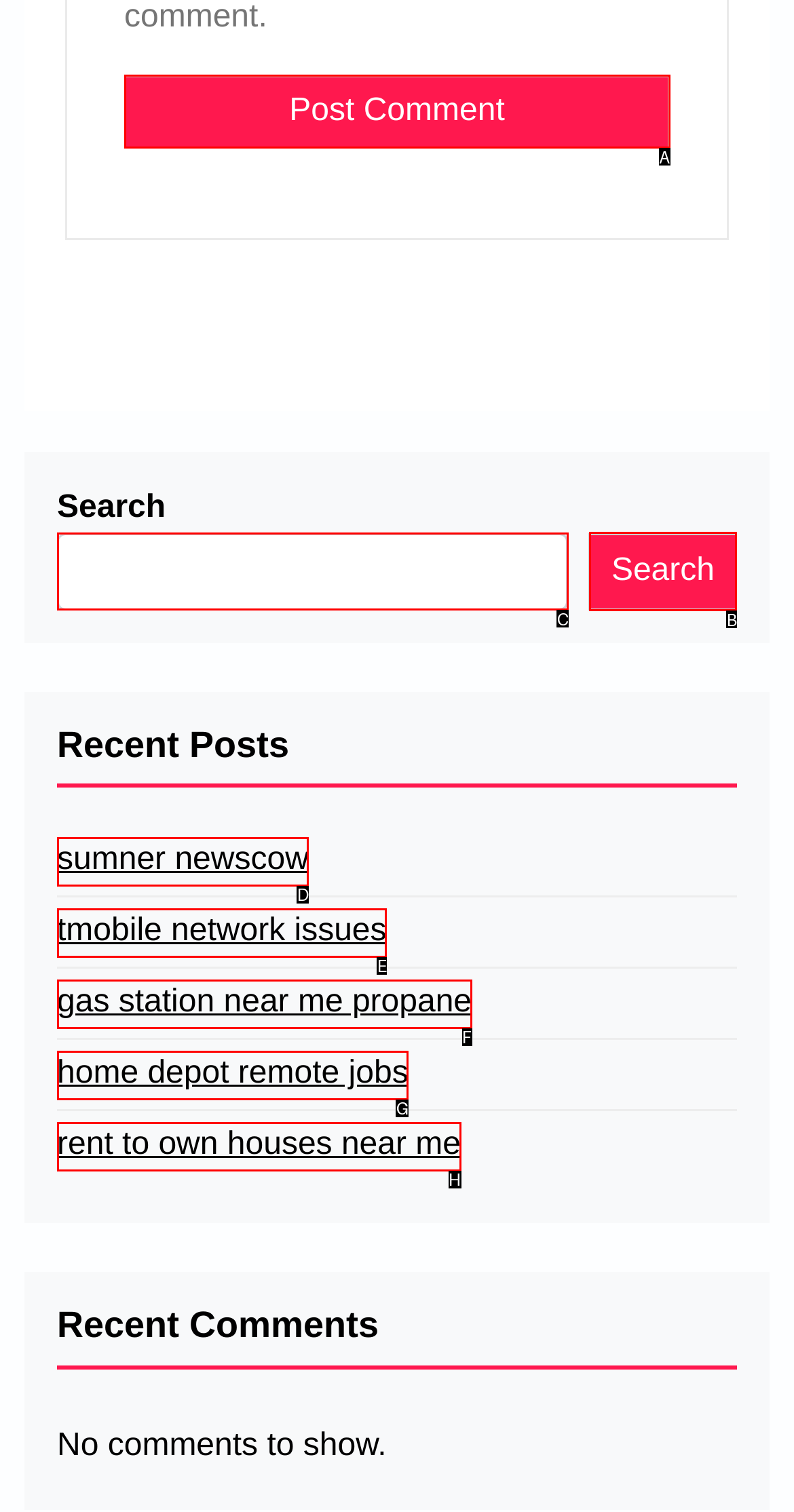Determine the appropriate lettered choice for the task: Search using the search button. Reply with the correct letter.

B